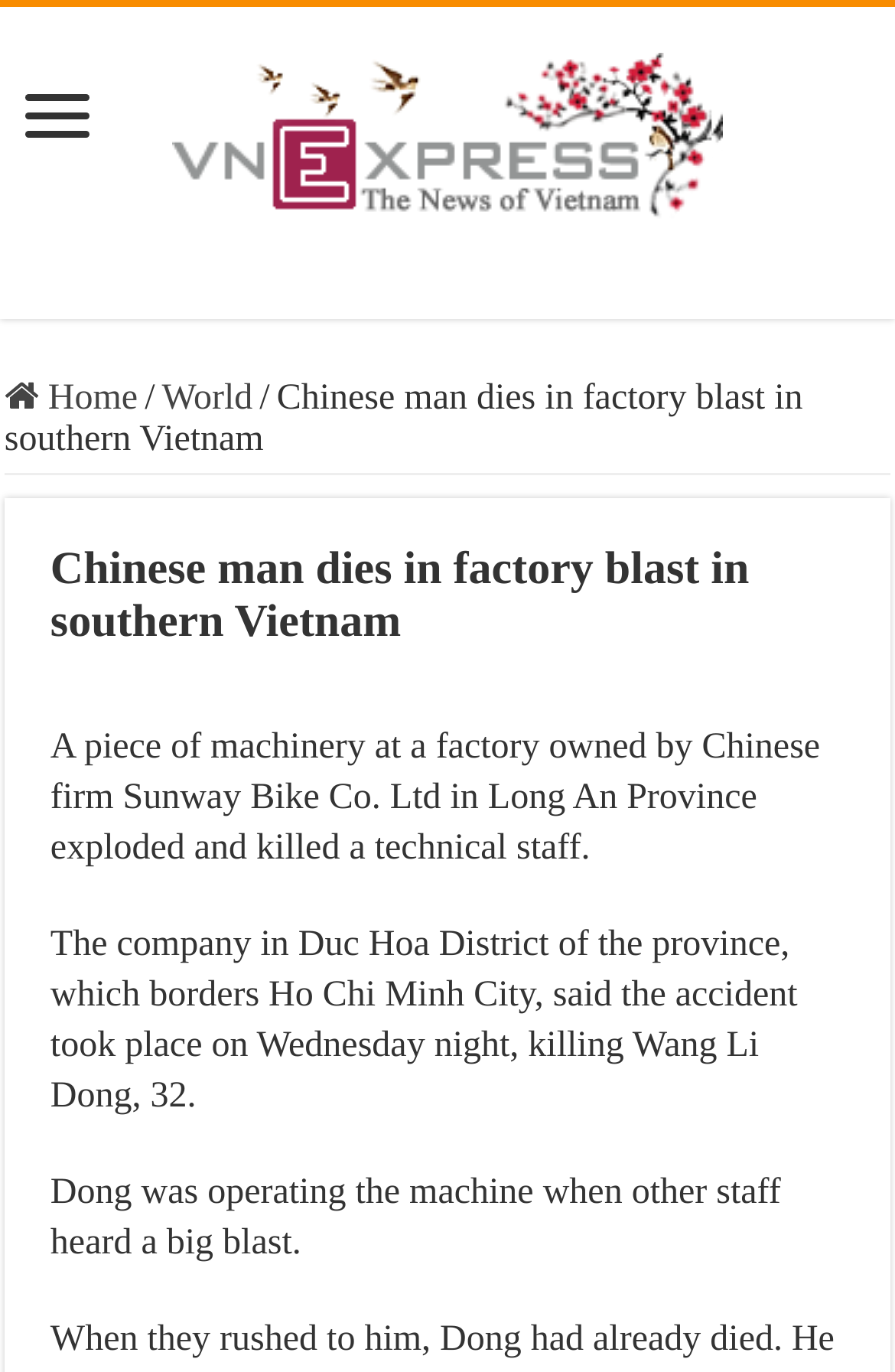When did the accident occur?
Give a one-word or short phrase answer based on the image.

Wednesday night